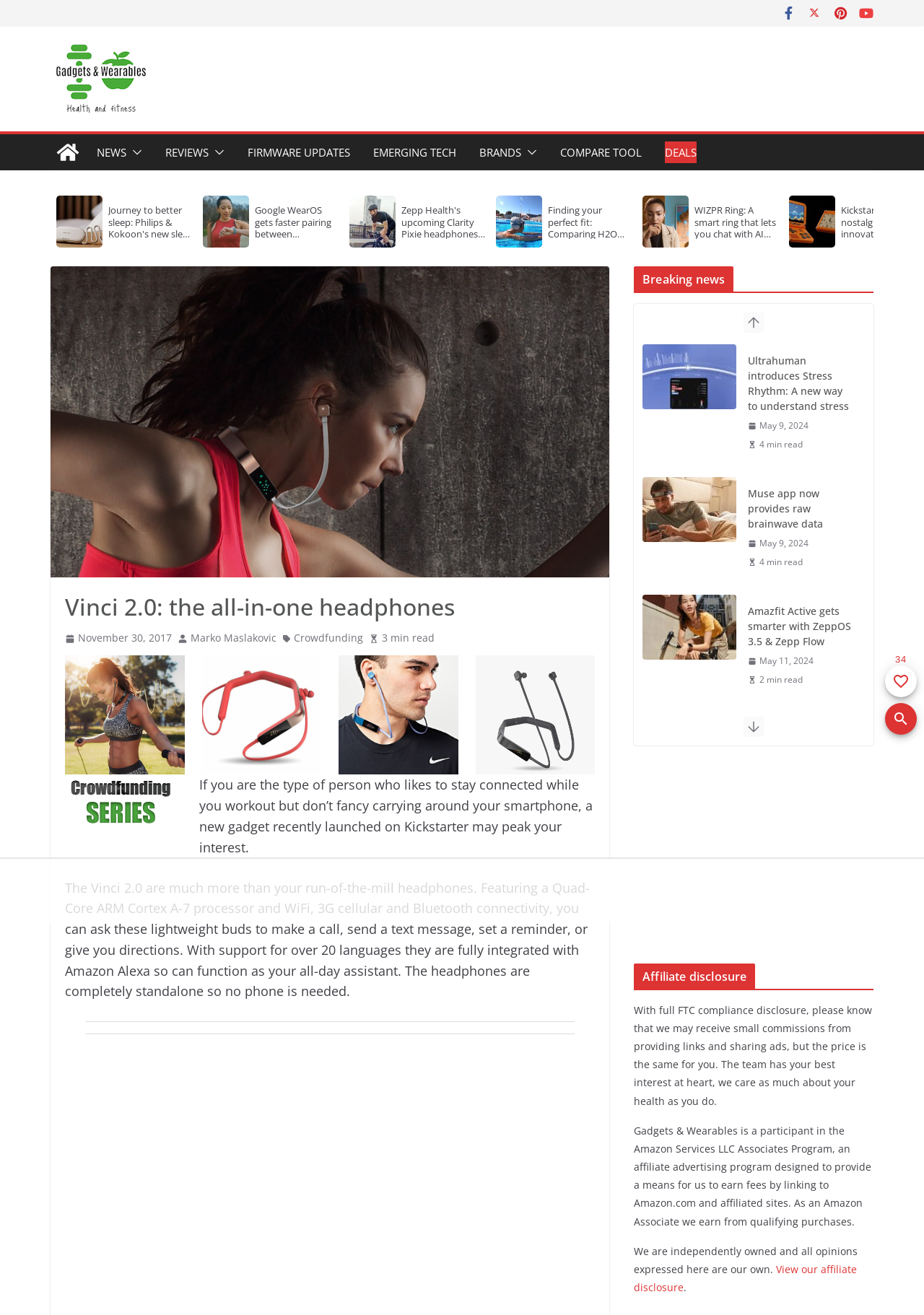Find the bounding box coordinates of the element I should click to carry out the following instruction: "Click on the 'Gadgets & Wearables' link".

[0.055, 0.033, 0.322, 0.087]